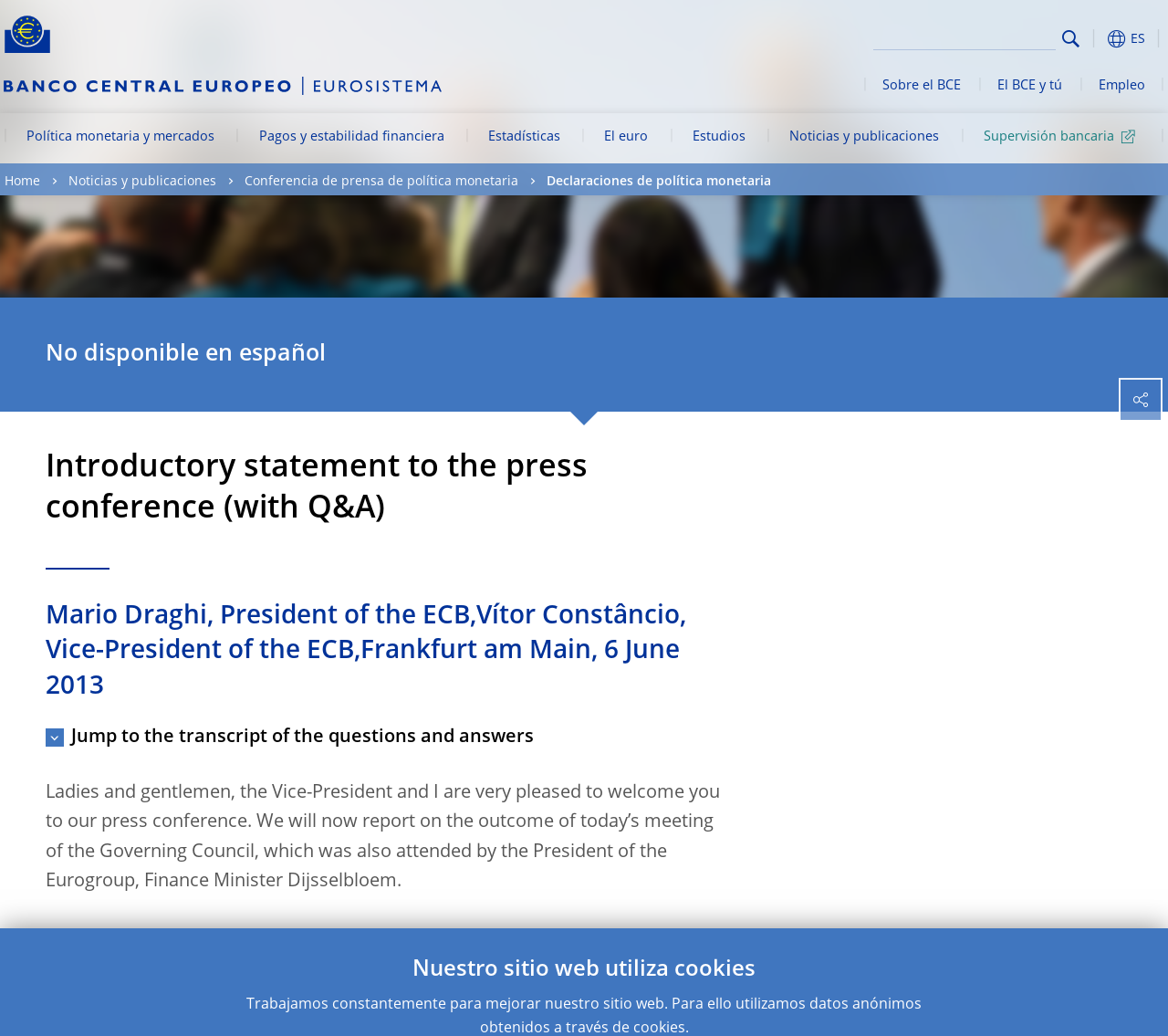What is the language of the press conference?
Look at the screenshot and respond with one word or a short phrase.

Spanish